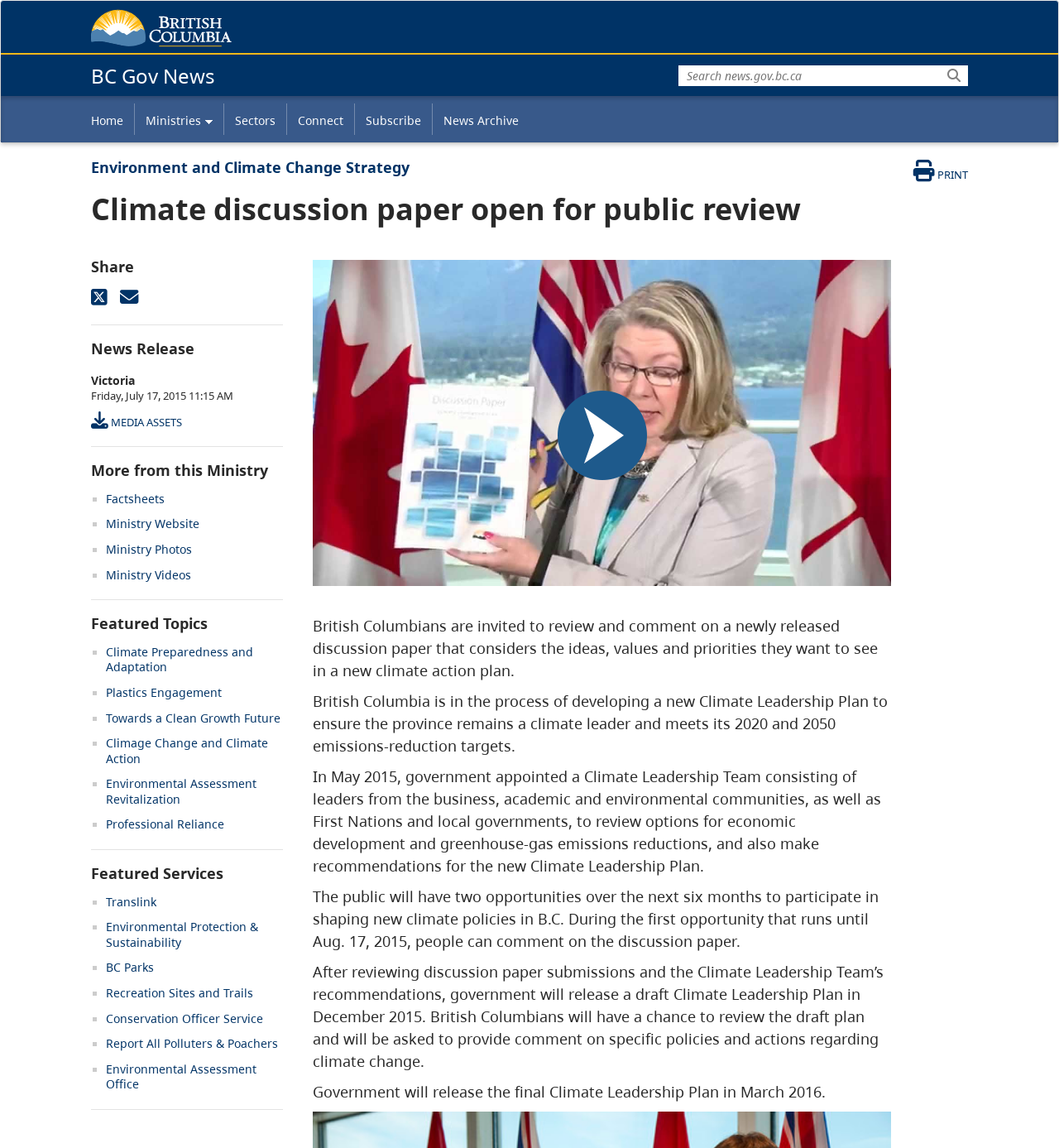Provide an in-depth caption for the contents of the webpage.

The webpage is about the British Columbia government's climate action plan. At the top, there is a header section with a link to the "Government of B.C." and a search bar on the right side. Below the header, there is a main navigation menu with links to "Home", "Ministries", "Sectors", "Connect", "Subscribe", and "News Archive".

On the left side, there is a section with a heading "Environment and Climate Change Strategy" and a link to it. Below this section, there is a heading "Climate discussion paper open for public review" and a link to share the page on various platforms.

The main content of the page is divided into several sections. The first section has a heading "News Release" and provides information about the climate action plan, including the appointment of a Climate Leadership Team and the public's opportunity to participate in shaping new climate policies.

Below this section, there are several links to related topics, including "MEDIA ASSETS", "More from this Ministry", and "Featured Topics" such as "Climate Preparedness and Adaptation", "Plastics Engagement", and "Towards a Clean Growth Future".

Further down, there is a section with a heading "Featured Services" that lists links to various services, including "Translink", "Environmental Protection & Sustainability", "BC Parks", and "Recreation Sites and Trails".

Throughout the page, there are several links and buttons to navigate to different sections and pages, as well as a "Print this page" link at the top right corner.